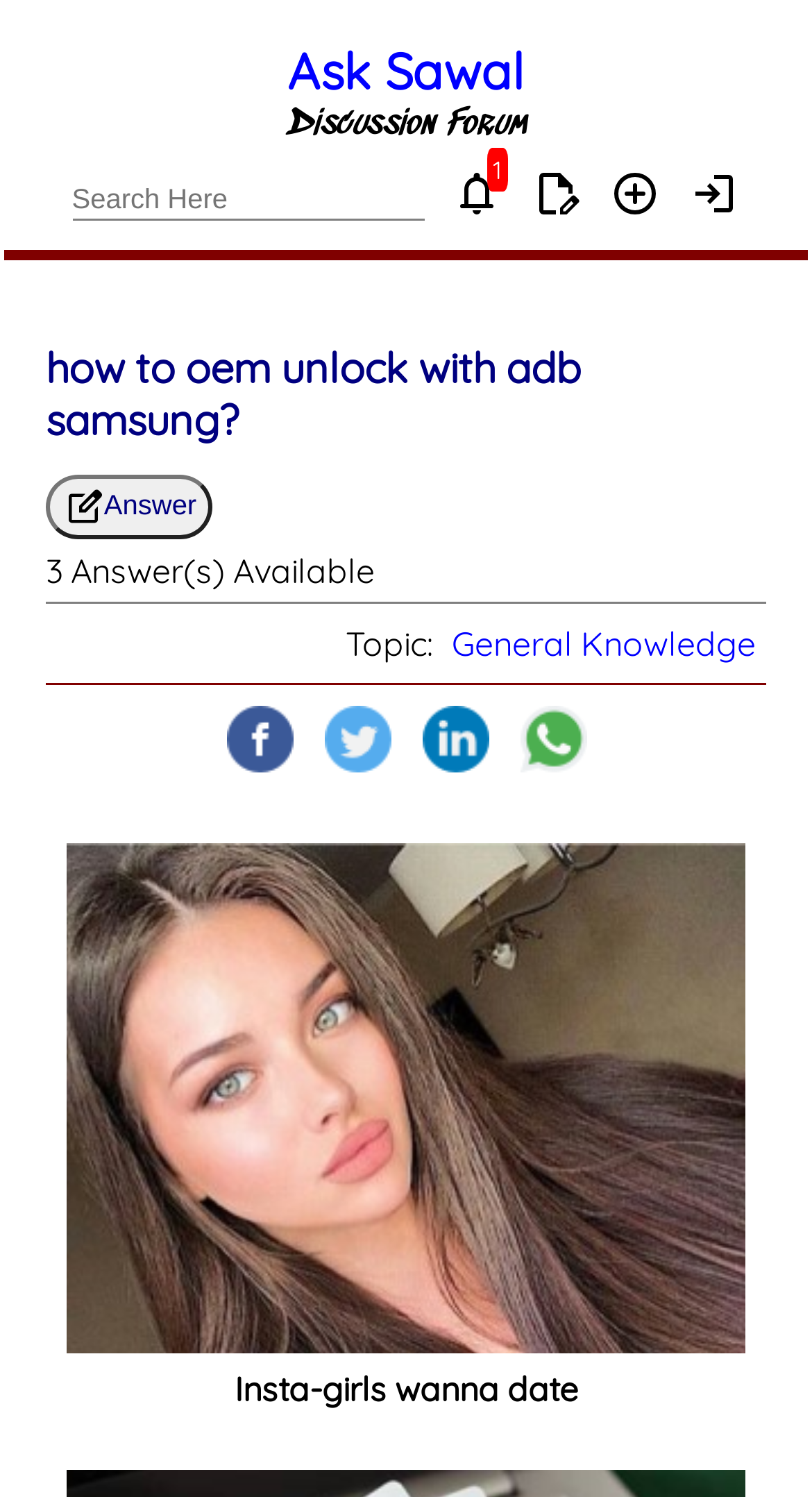Find the bounding box coordinates of the element to click in order to complete this instruction: "Search for a question". The bounding box coordinates must be four float numbers between 0 and 1, denoted as [left, top, right, bottom].

[0.088, 0.122, 0.522, 0.147]